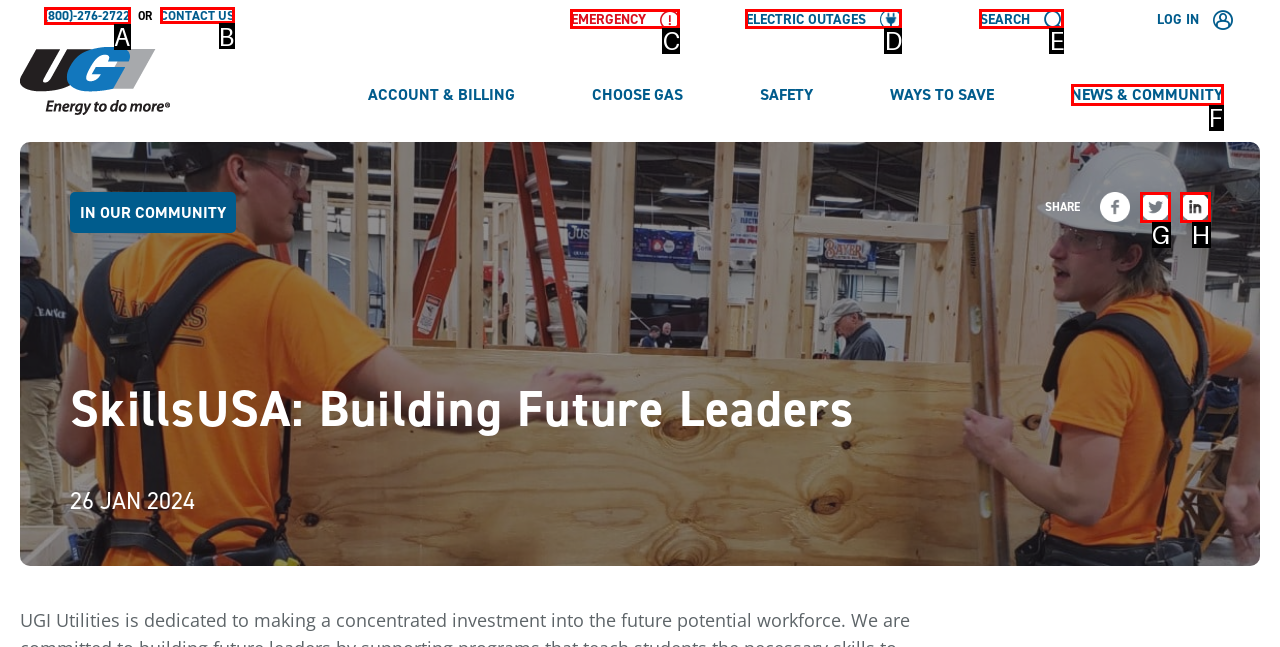Which option should be clicked to execute the task: Search for something?
Reply with the letter of the chosen option.

None